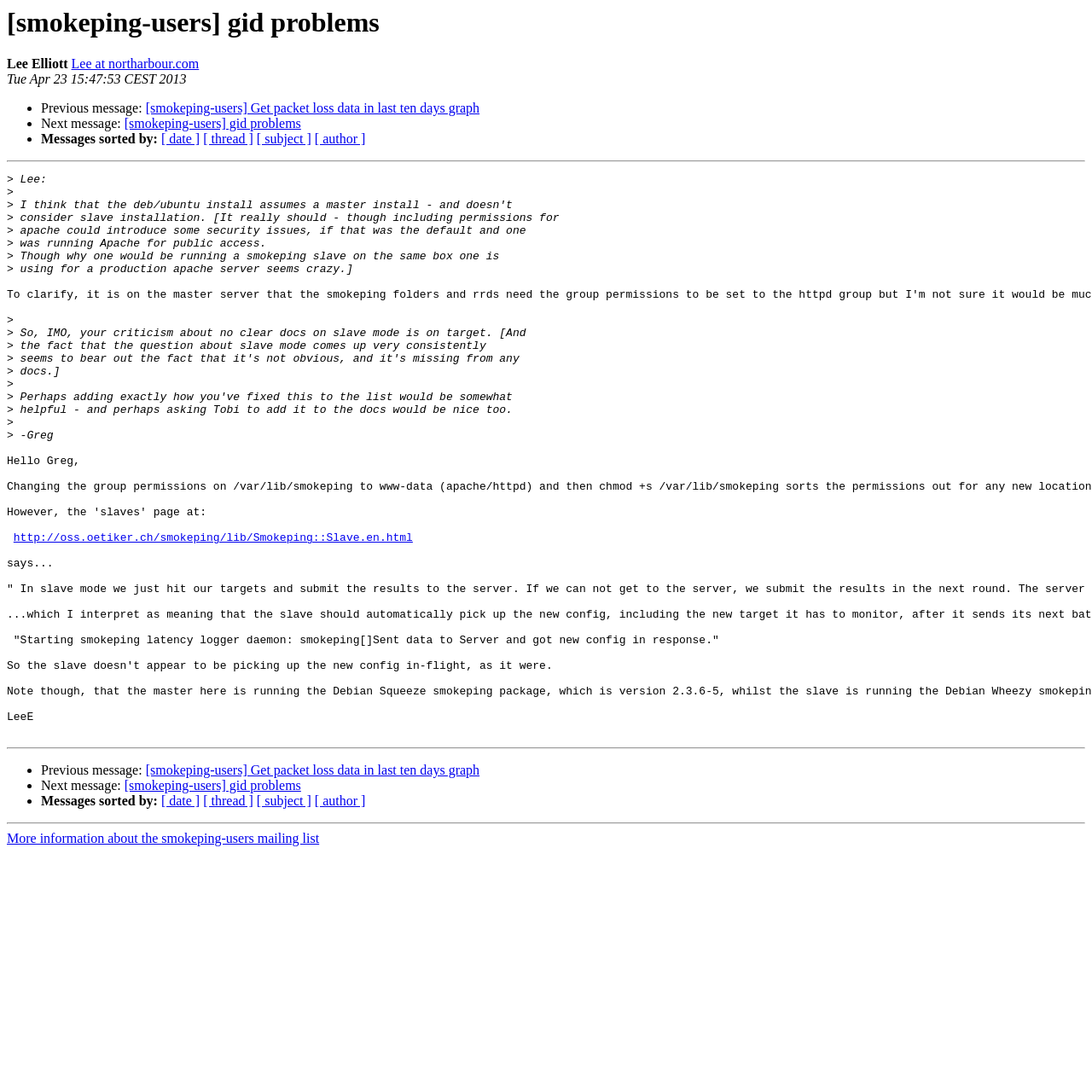Please provide the bounding box coordinates for the element that needs to be clicked to perform the instruction: "View previous message". The coordinates must consist of four float numbers between 0 and 1, formatted as [left, top, right, bottom].

[0.038, 0.093, 0.133, 0.106]